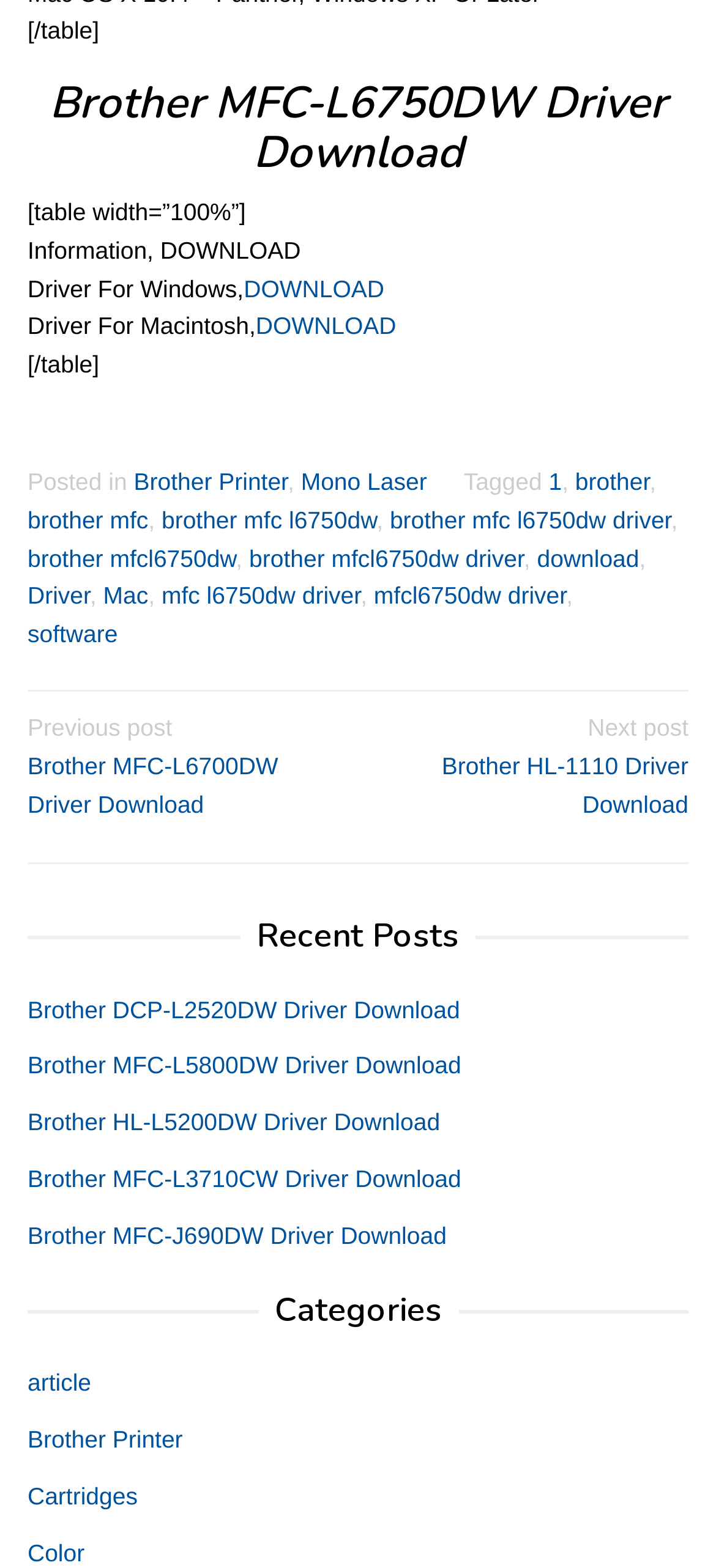Give a one-word or phrase response to the following question: How many recent posts are listed?

5